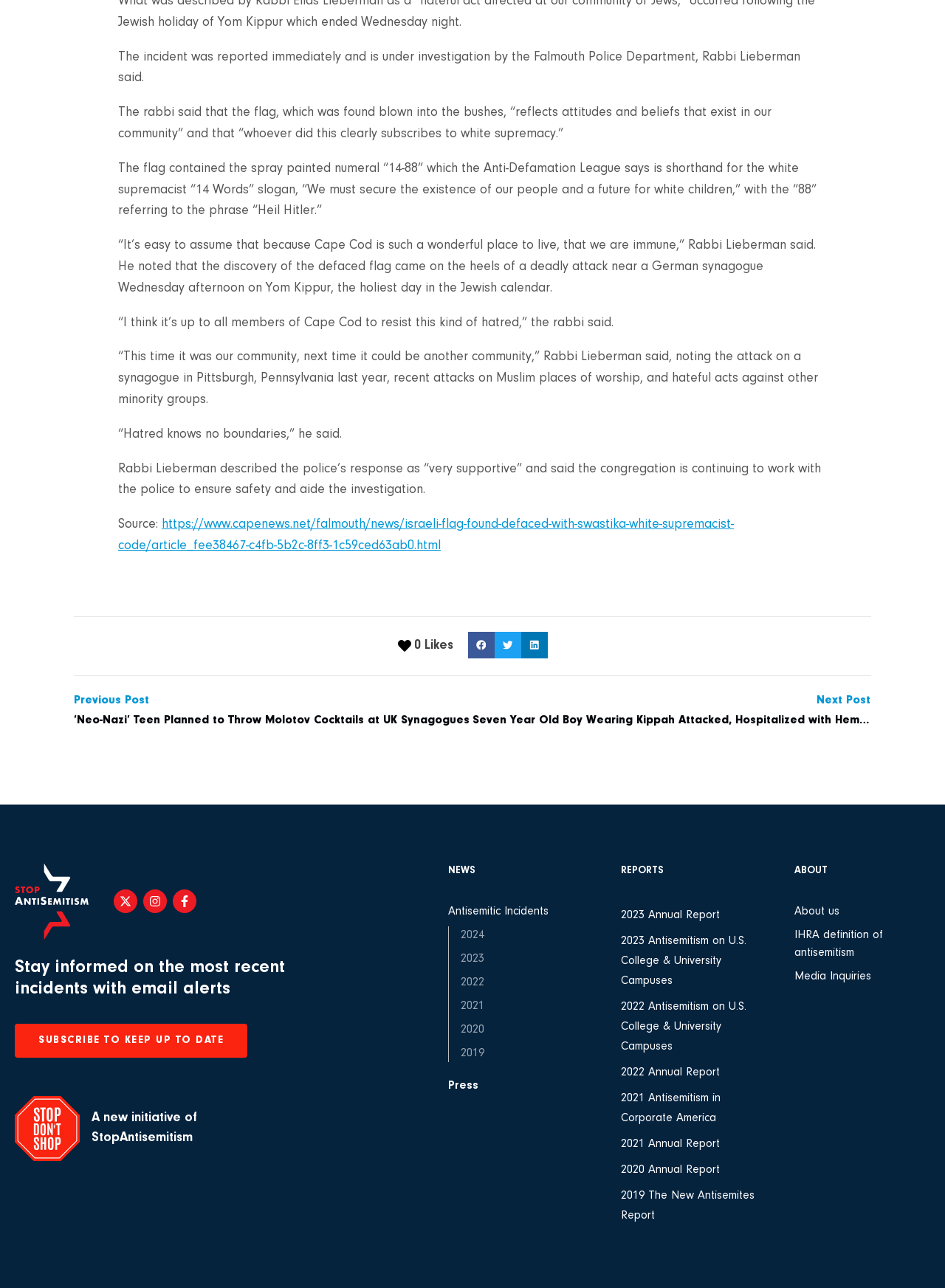Bounding box coordinates are specified in the format (top-left x, top-left y, bottom-right x, bottom-right y). All values are floating point numbers bounded between 0 and 1. Please provide the bounding box coordinate of the region this sentence describes: aria-label="Share on linkedin"

[0.551, 0.49, 0.579, 0.511]